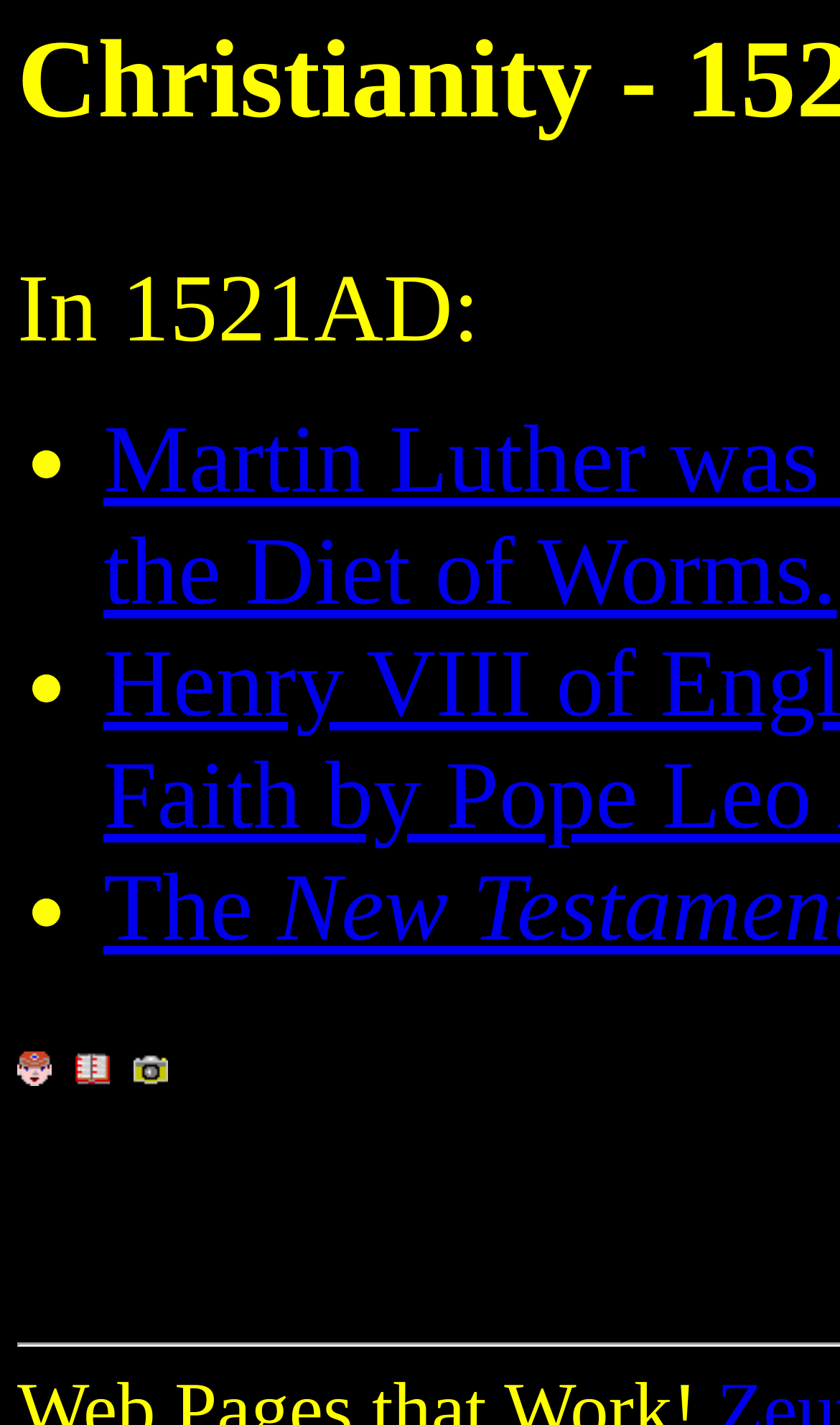Answer this question using a single word or a brief phrase:
What is the text above the list markers?

In 1521AD: